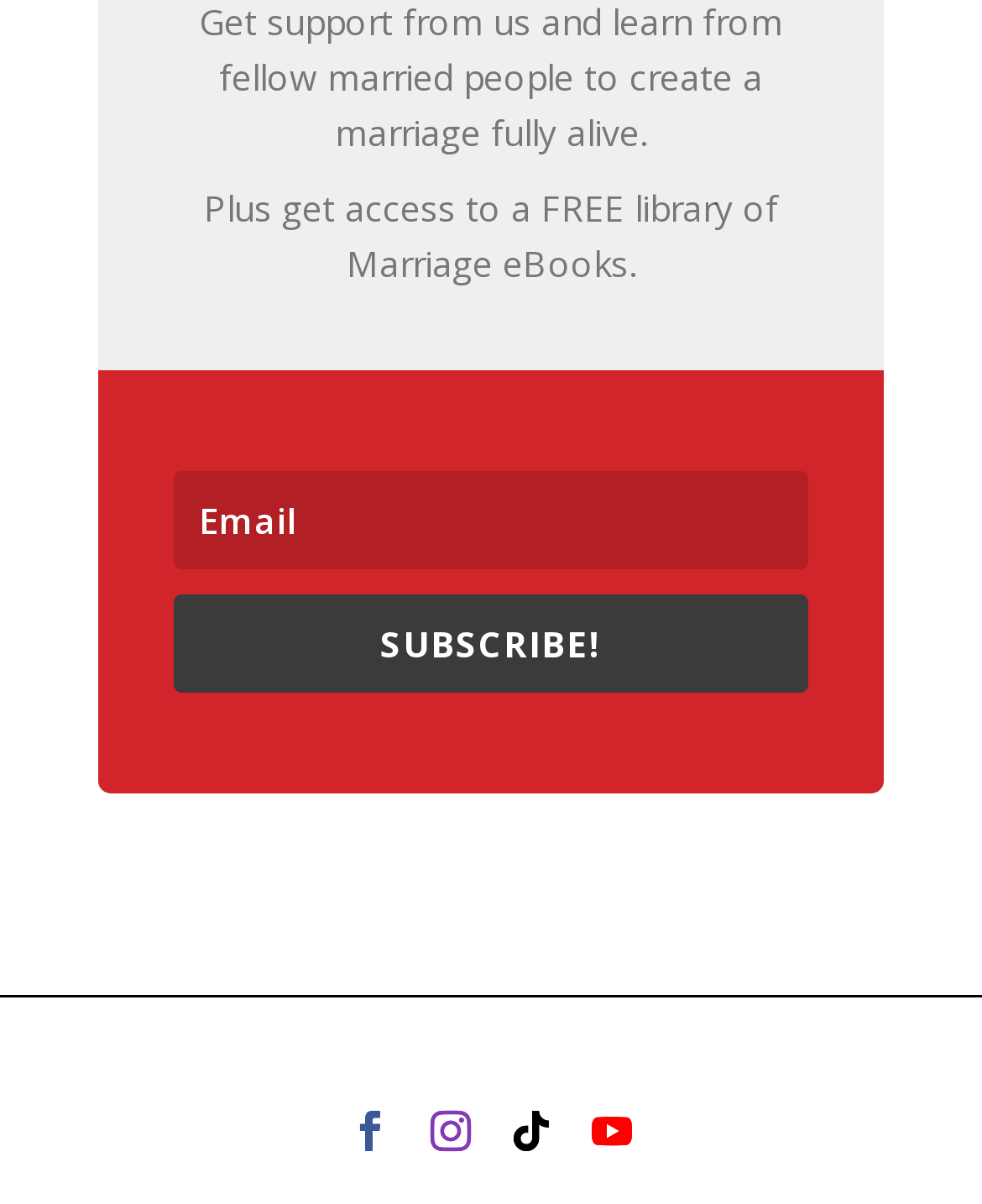Please give a succinct answer using a single word or phrase:
What is the purpose of the textbox?

Email input